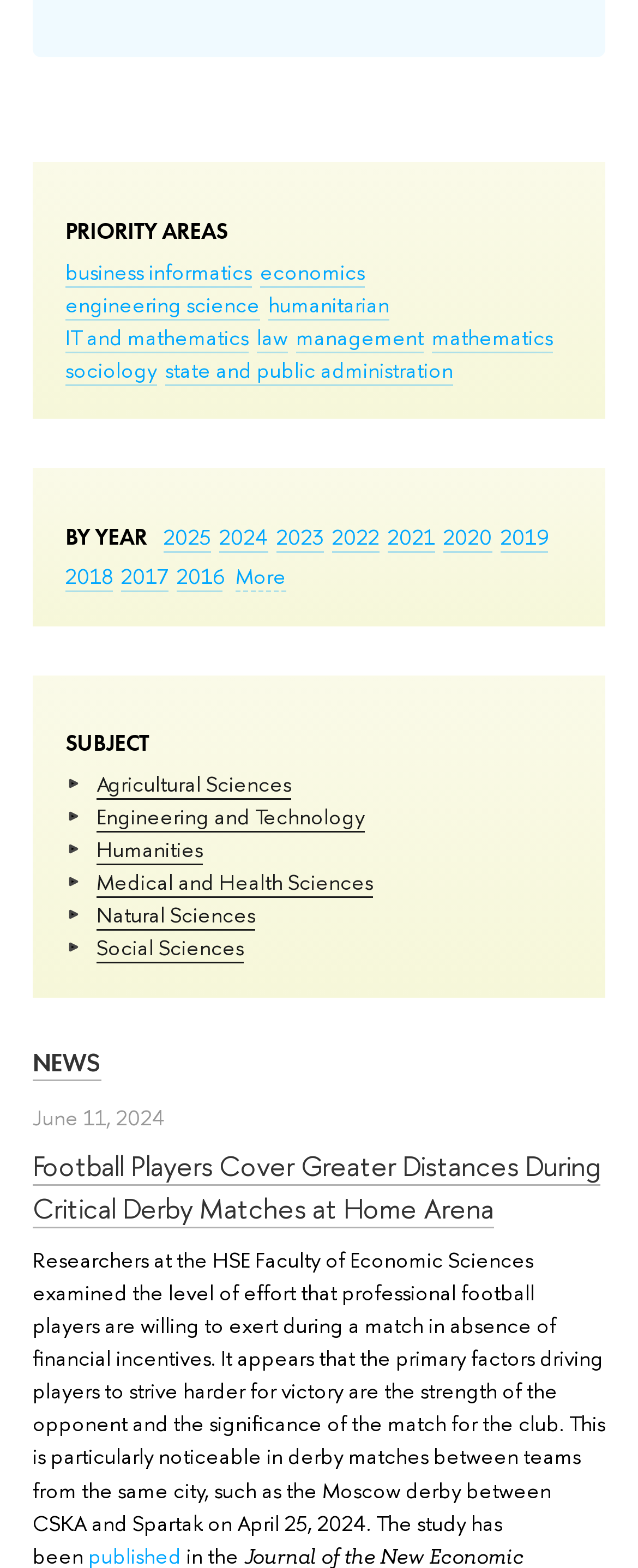Extract the bounding box coordinates of the UI element described: "Advertise". Provide the coordinates in the format [left, top, right, bottom] with values ranging from 0 to 1.

None